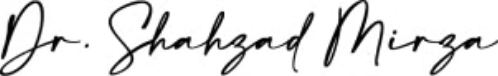What is the tone conveyed by the signature?
Please use the image to provide a one-word or short phrase answer.

Professional and personal